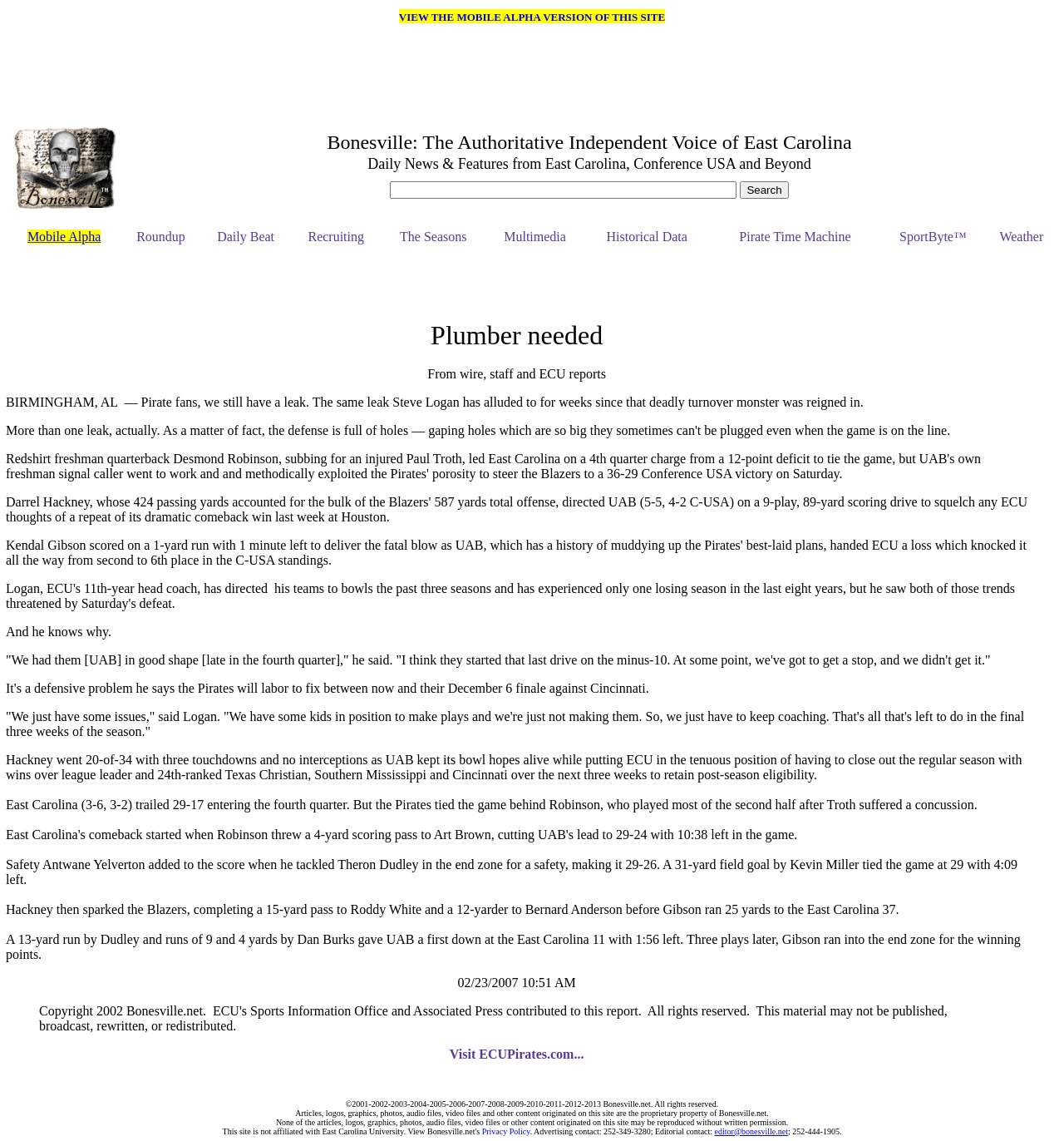Respond to the following query with just one word or a short phrase: 
What is the name of the website?

Bonesville